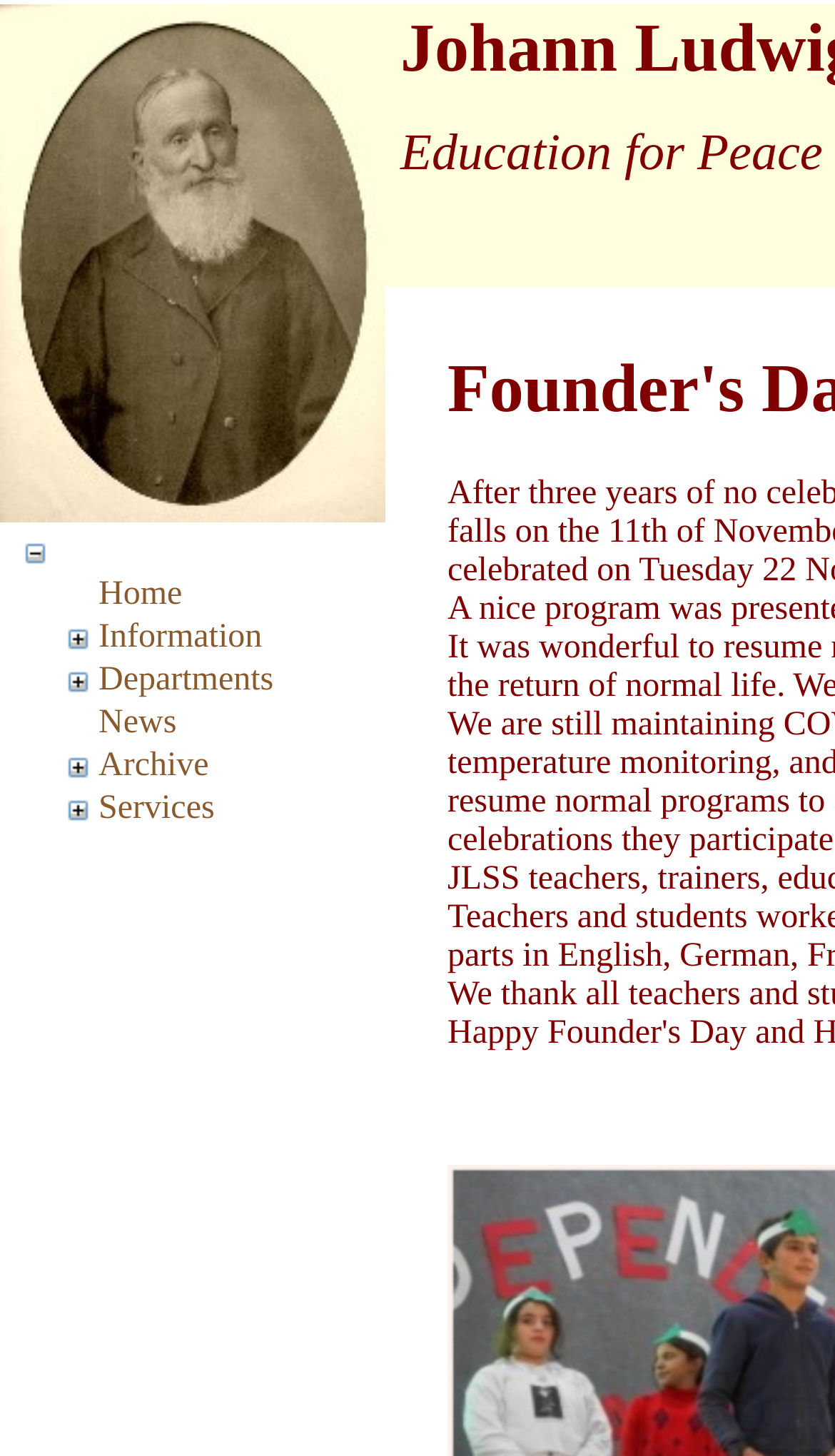Determine the bounding box coordinates for the HTML element mentioned in the following description: "alt="Expand Archive"". The coordinates should be a list of four floats ranging from 0 to 1, represented as [left, top, right, bottom].

[0.067, 0.522, 0.118, 0.547]